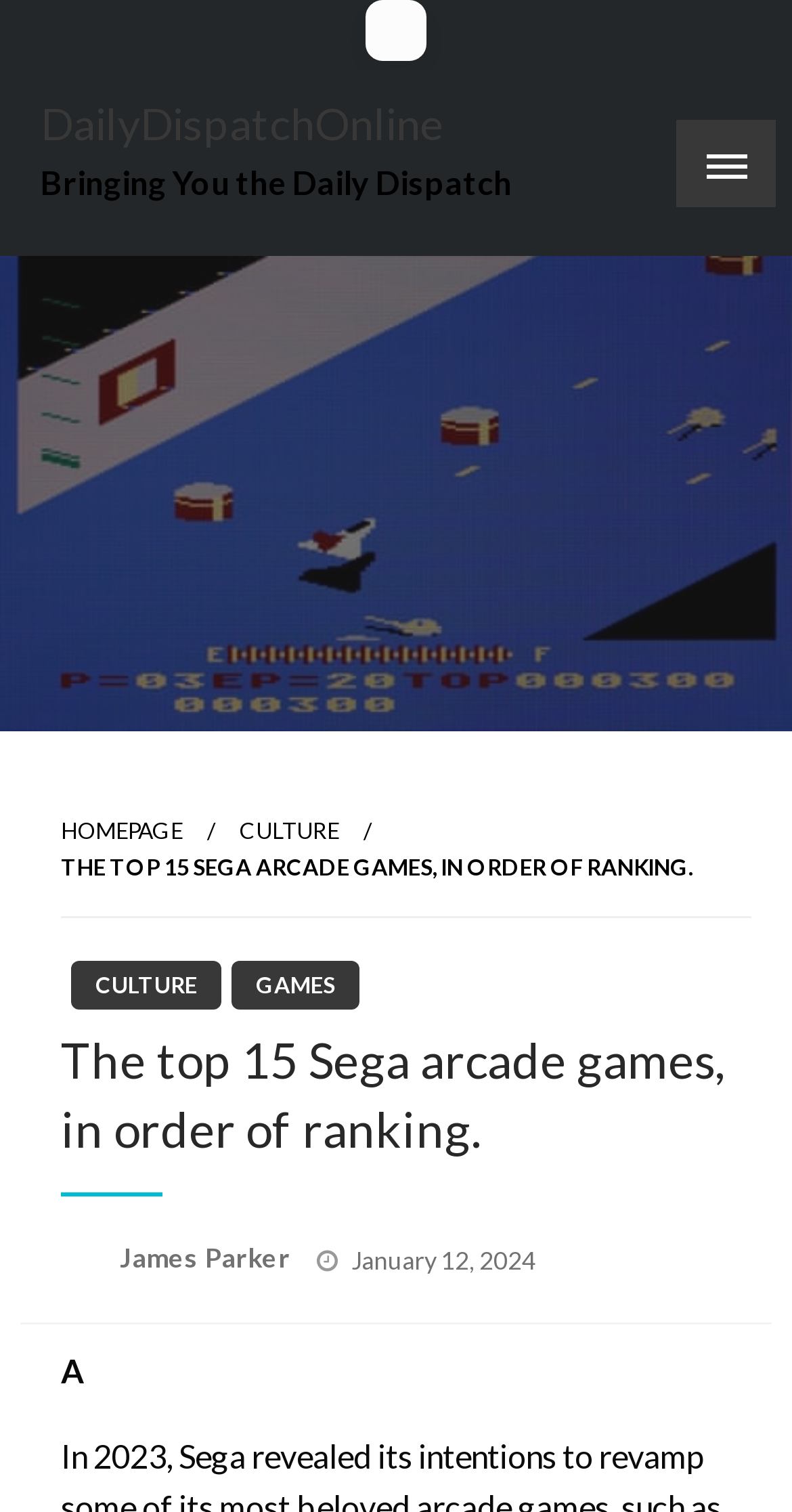Can you provide the bounding box coordinates for the element that should be clicked to implement the instruction: "Visit the CULTURE page"?

[0.303, 0.54, 0.428, 0.558]